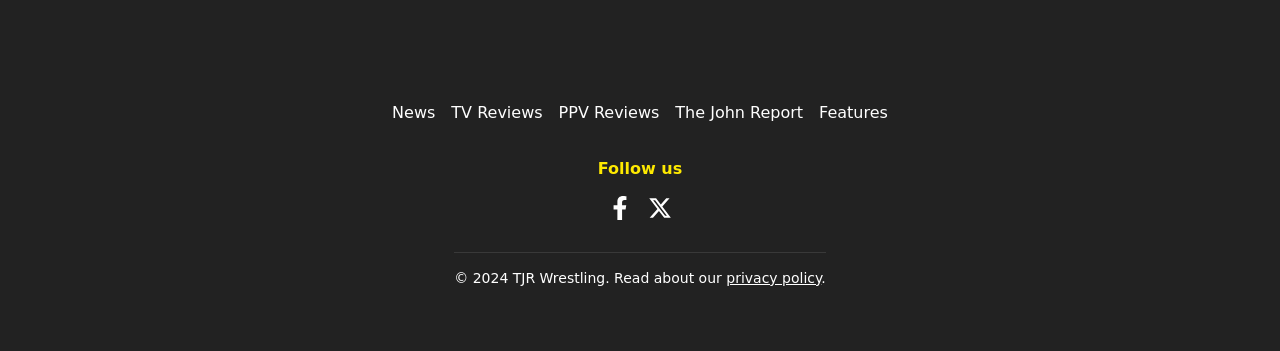What social media platform has an 'X' logo?
Look at the image and provide a detailed response to the question.

I found a link with an 'X' logo, which is an image with the text 'X X' and is located at coordinates [0.506, 0.562, 0.525, 0.616]. This suggests that the social media platform is 'X'.